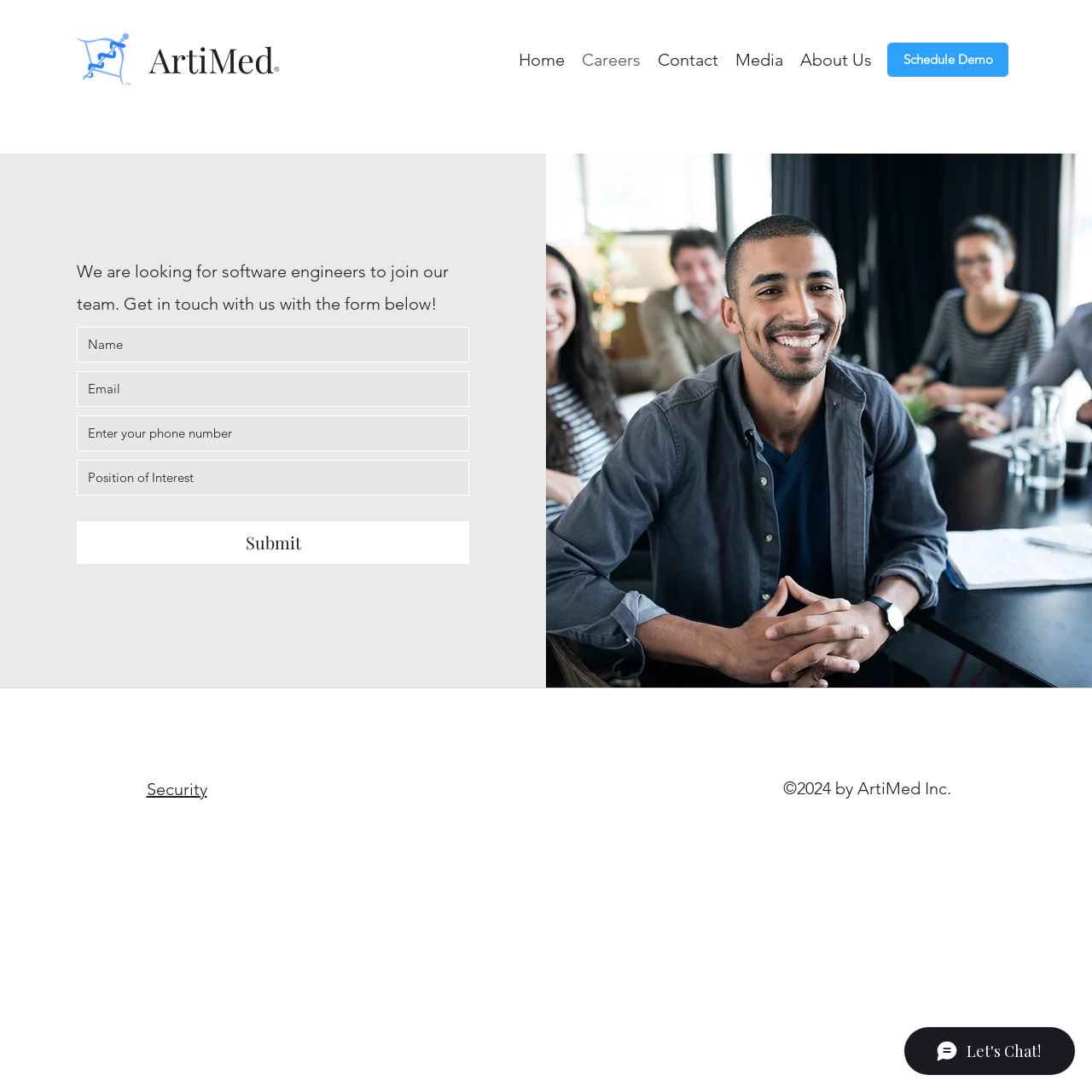Give the bounding box coordinates for the element described by: "aria-label="Email" name="email" placeholder="Email"".

[0.07, 0.34, 0.43, 0.373]